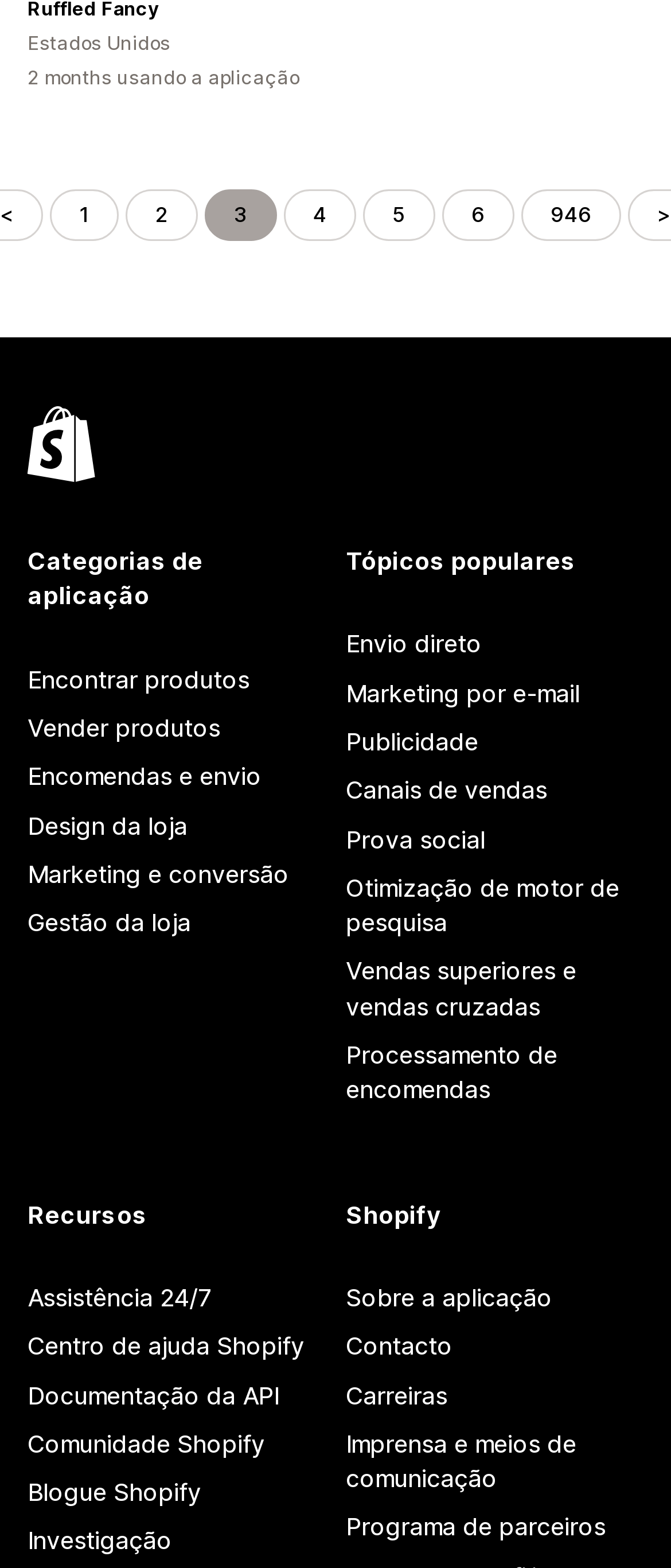Locate the bounding box coordinates of the clickable region necessary to complete the following instruction: "Learn about Shopify". Provide the coordinates in the format of four float numbers between 0 and 1, i.e., [left, top, right, bottom].

[0.515, 0.812, 0.959, 0.843]